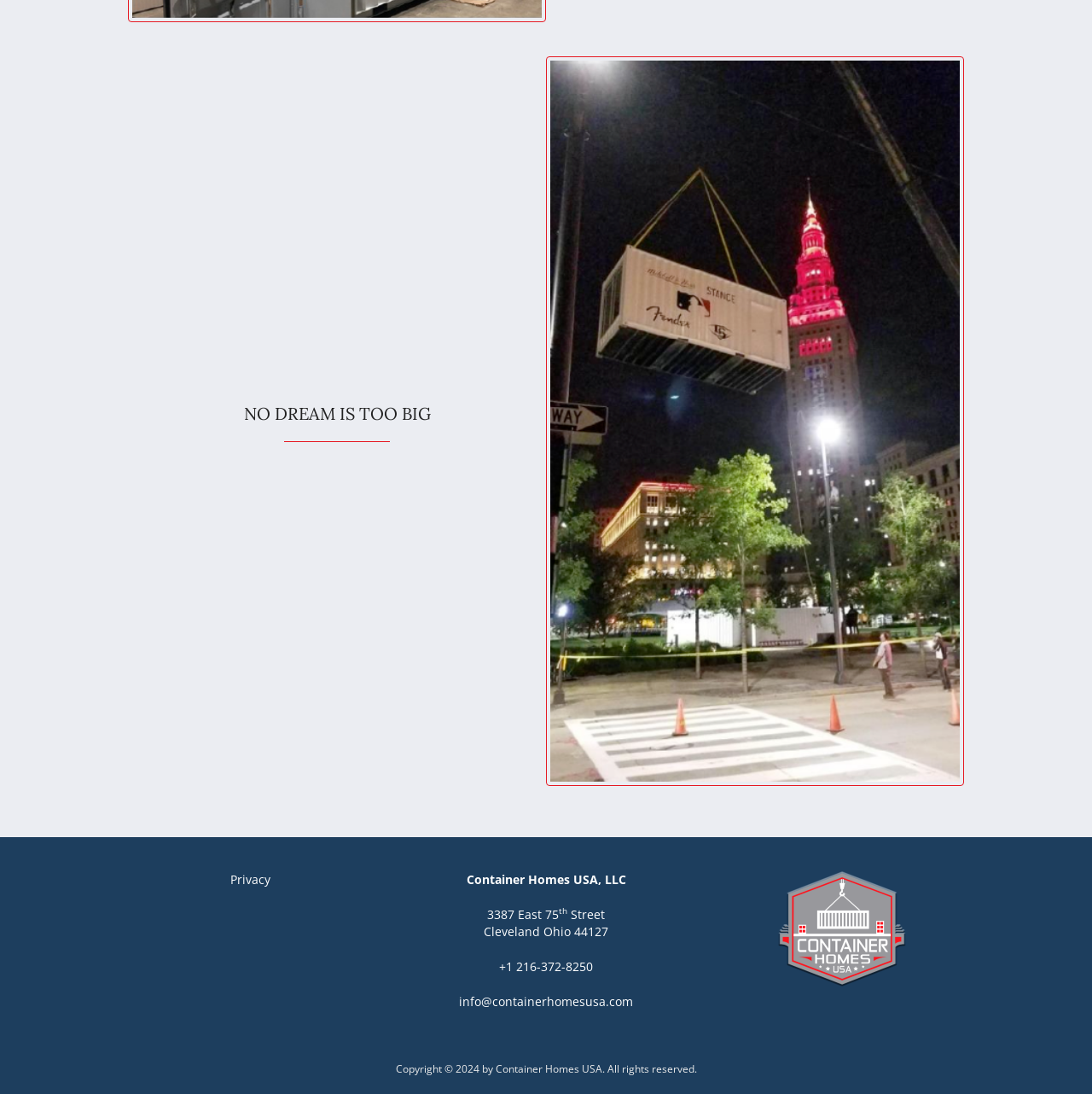Please answer the following question using a single word or phrase: 
What is the copyright year?

2024